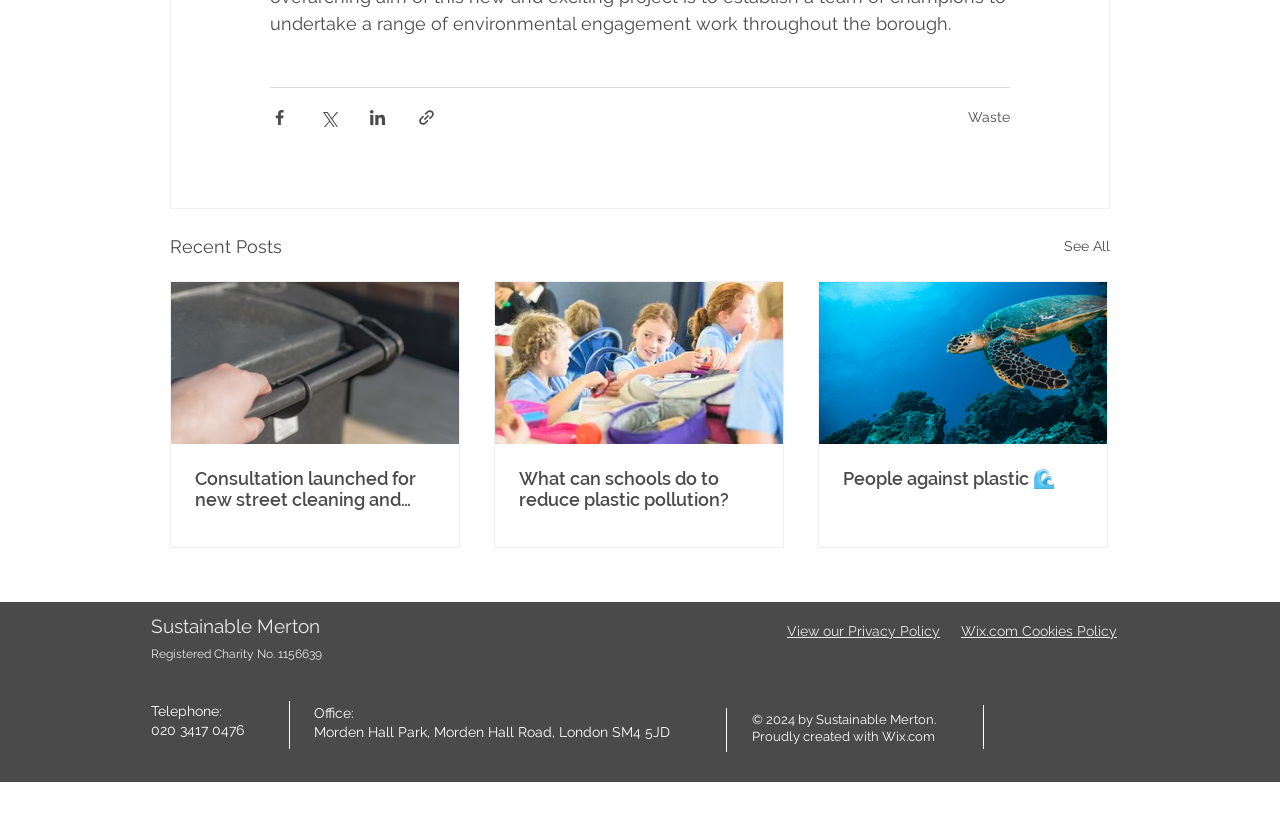Analyze the image and give a detailed response to the question:
How many social media links are in the social bar?

The social bar is located at the bottom of the webpage and contains four social media links: Instagram, Twitter, Facebook, and LinkedIn, which can be identified by their respective icons and bounding box coordinates.